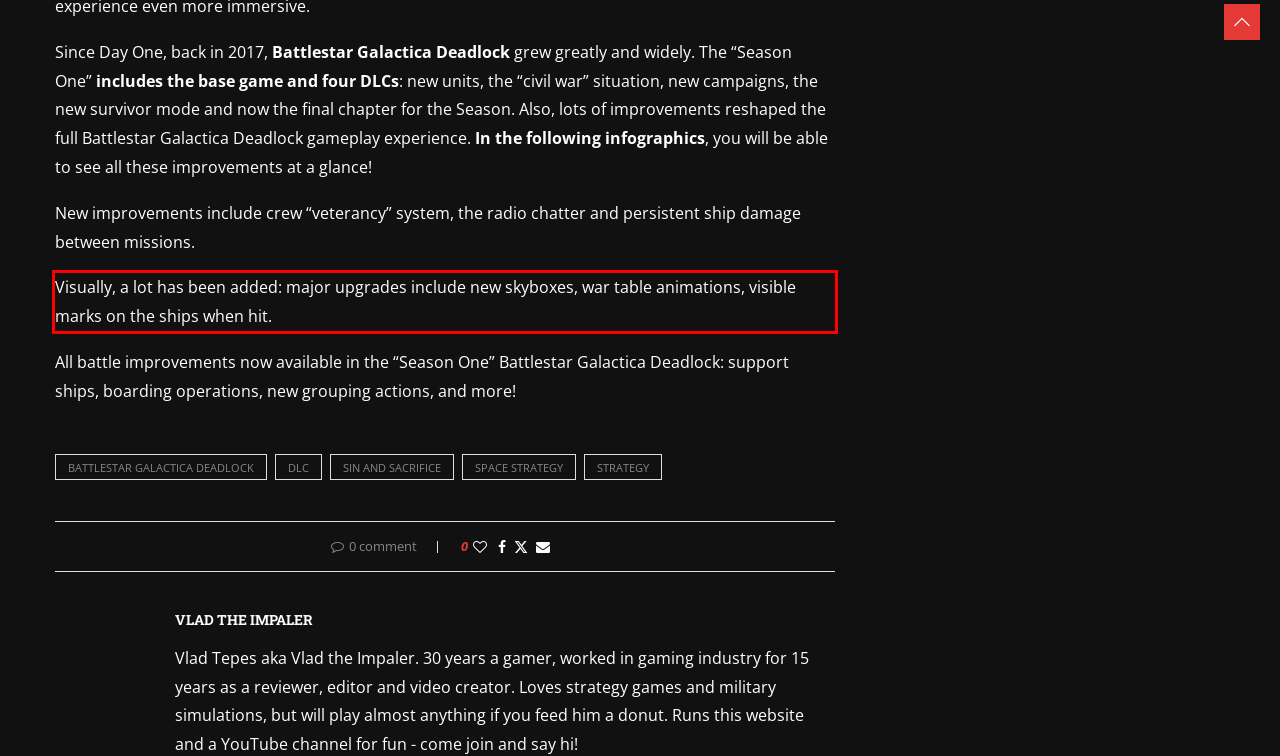Given a webpage screenshot, identify the text inside the red bounding box using OCR and extract it.

Visually, a lot has been added: major upgrades include new skyboxes, war table animations, visible marks on the ships when hit.